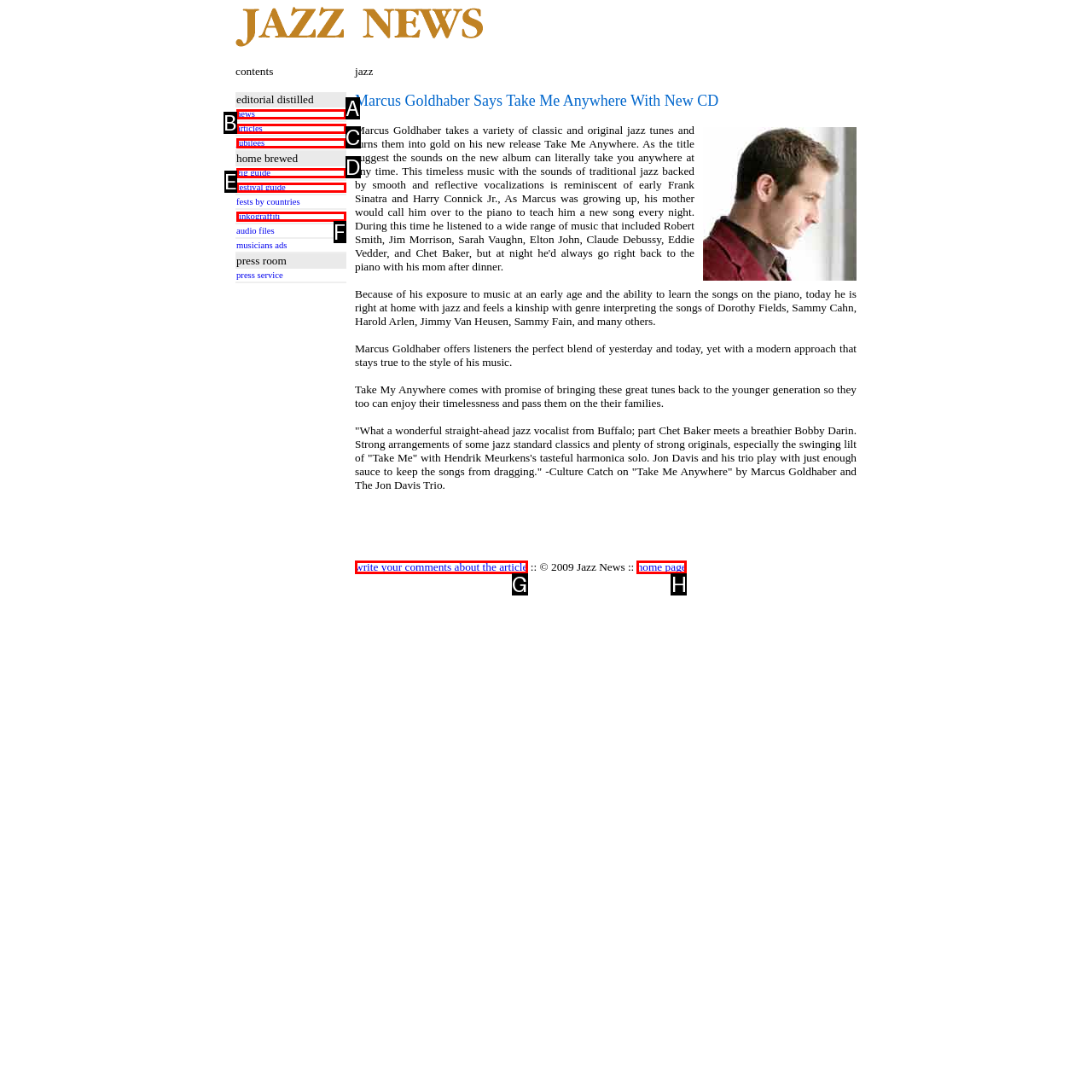Using the description: jubilees
Identify the letter of the corresponding UI element from the choices available.

C